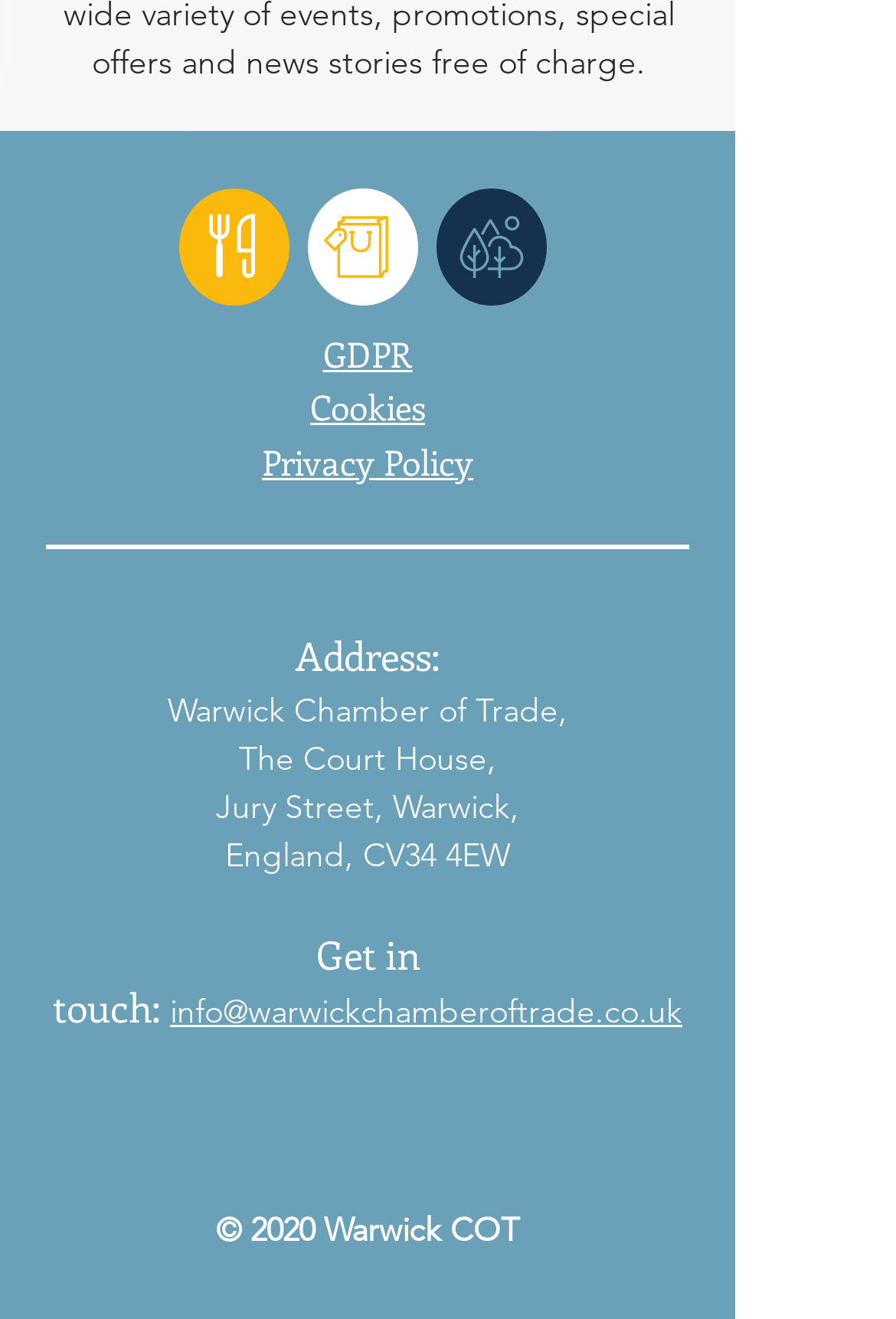From the webpage screenshot, identify the region described by © 2020 Warwick COT. Provide the bounding box coordinates as (top-left x, top-left y, bottom-right x, bottom-right y), with each value being a floating point number between 0 and 1.

[0.241, 0.917, 0.579, 0.948]